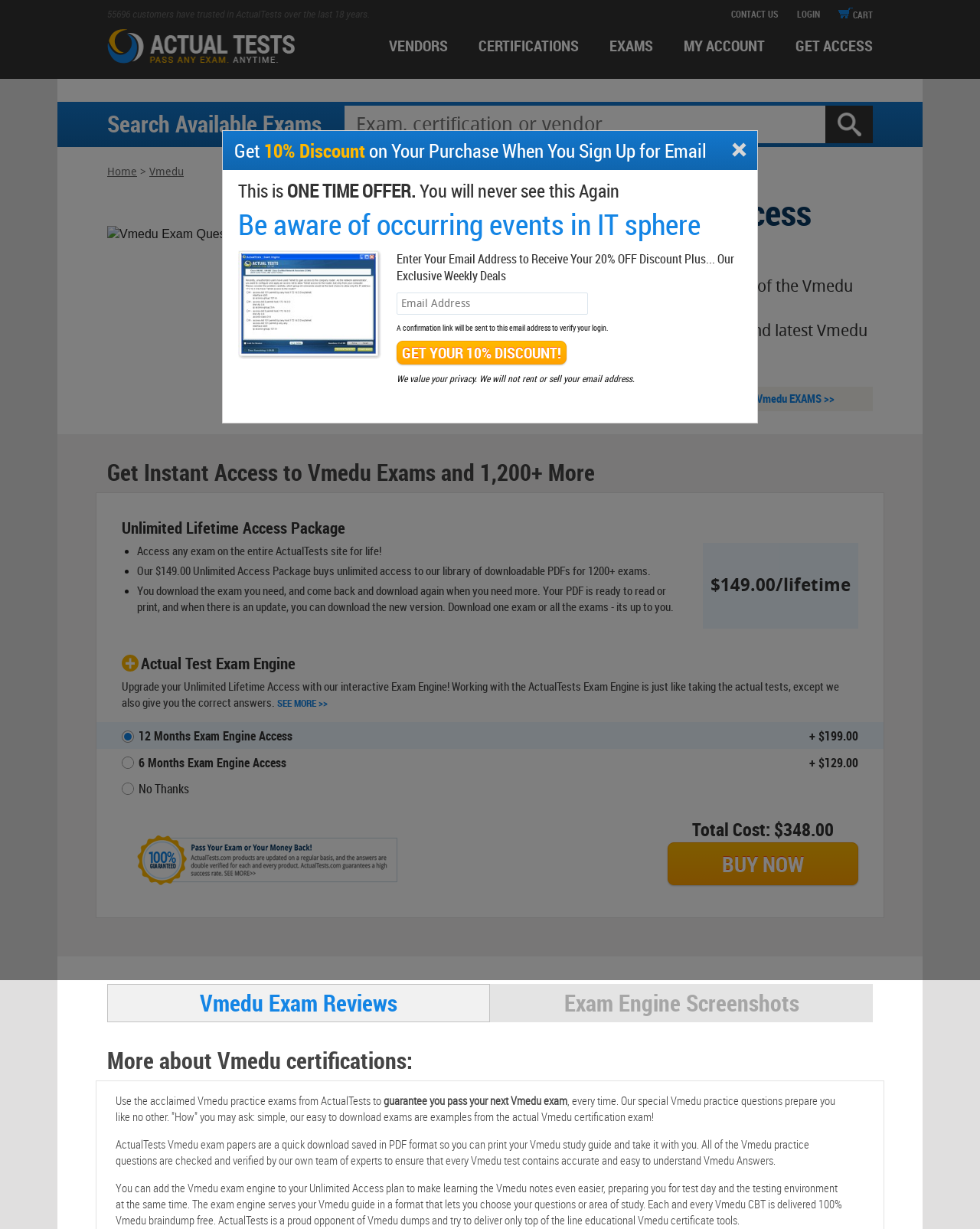Determine the bounding box coordinates of the clickable region to execute the instruction: "Click the 'CONTACT US' link". The coordinates should be four float numbers between 0 and 1, denoted as [left, top, right, bottom].

[0.746, 0.006, 0.795, 0.016]